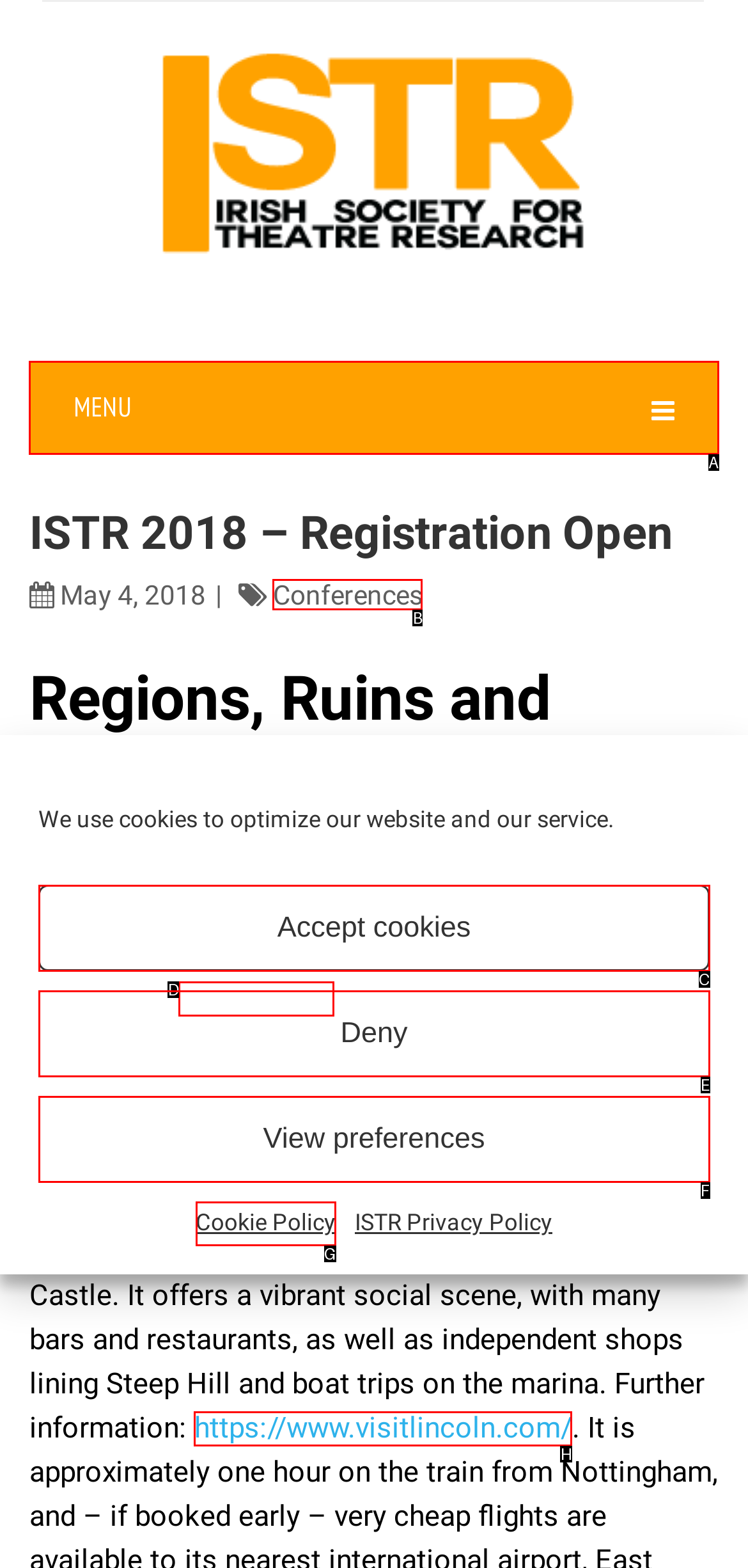Using the description: Menu
Identify the letter of the corresponding UI element from the choices available.

A